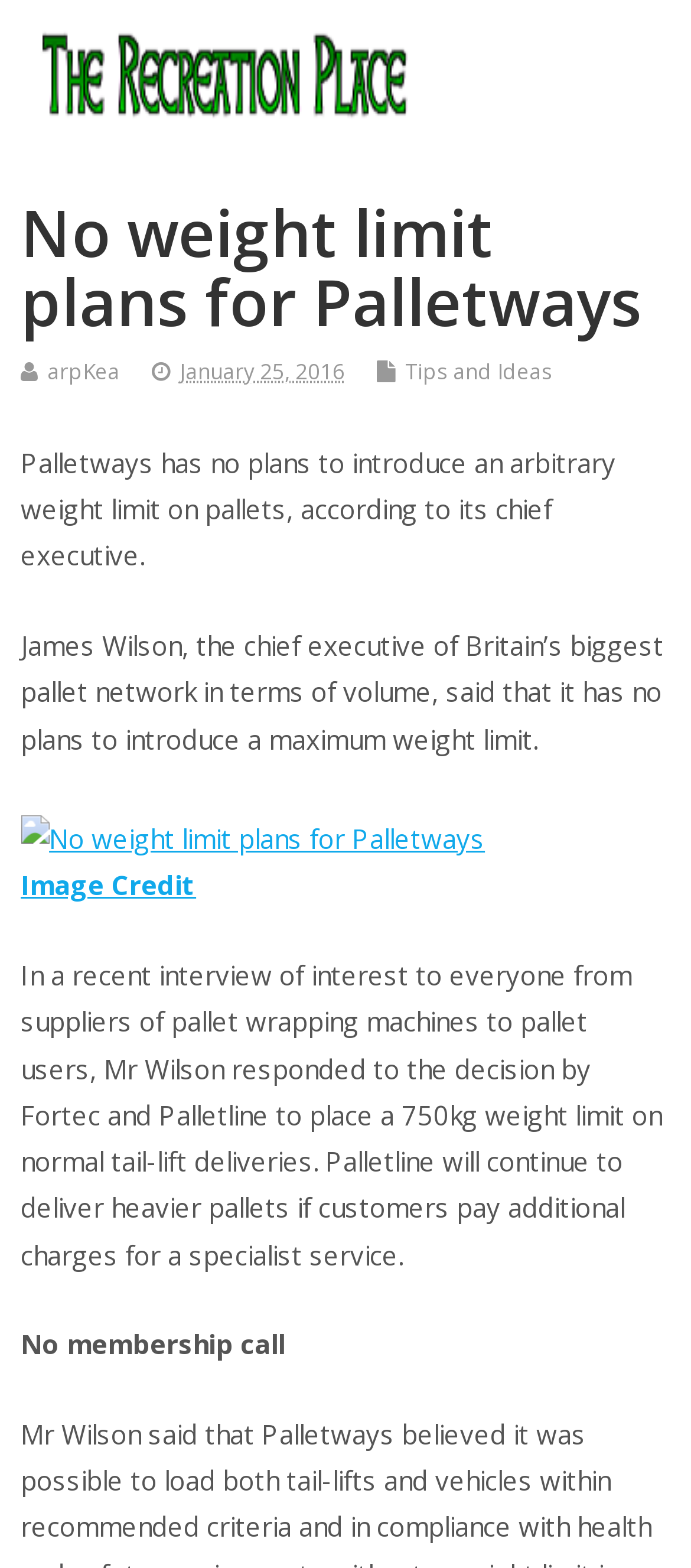What is the name of the pallet network mentioned in the article?
Could you answer the question with a detailed and thorough explanation?

The answer can be found in the heading element with the text 'No weight limit plans for Palletways' which mentions the name of the pallet network.